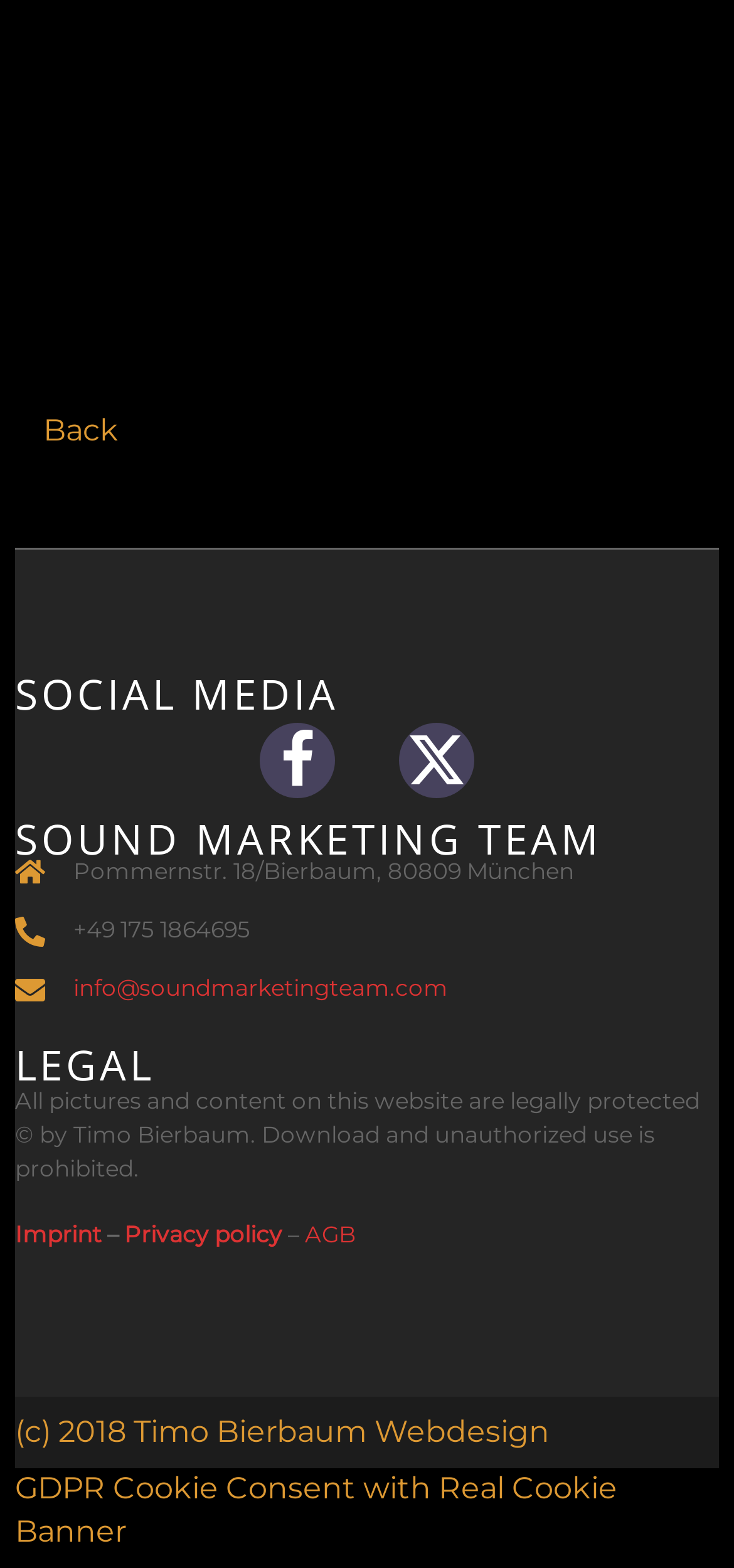Please identify the bounding box coordinates of the region to click in order to complete the given instruction: "View contact information". The coordinates should be four float numbers between 0 and 1, i.e., [left, top, right, bottom].

[0.1, 0.546, 0.782, 0.564]